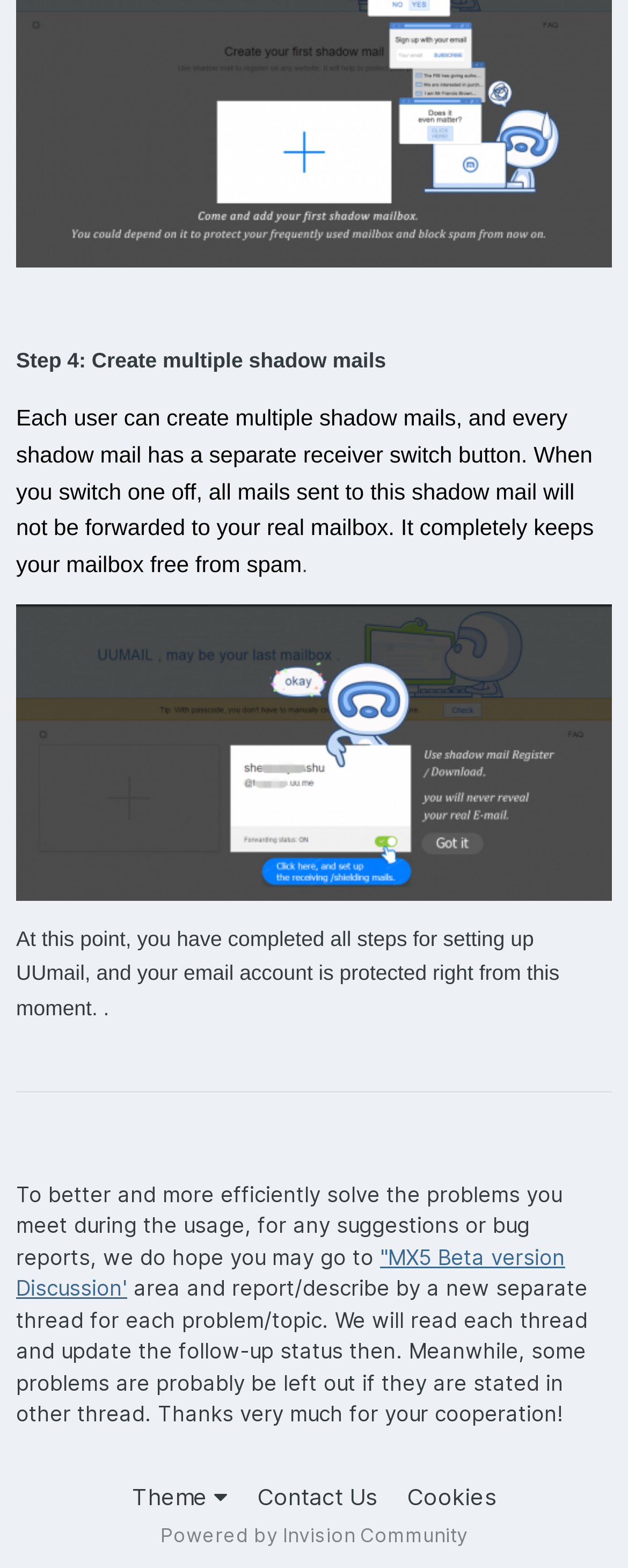Based on the provided description, "Theme", find the bounding box of the corresponding UI element in the screenshot.

[0.21, 0.945, 0.362, 0.963]